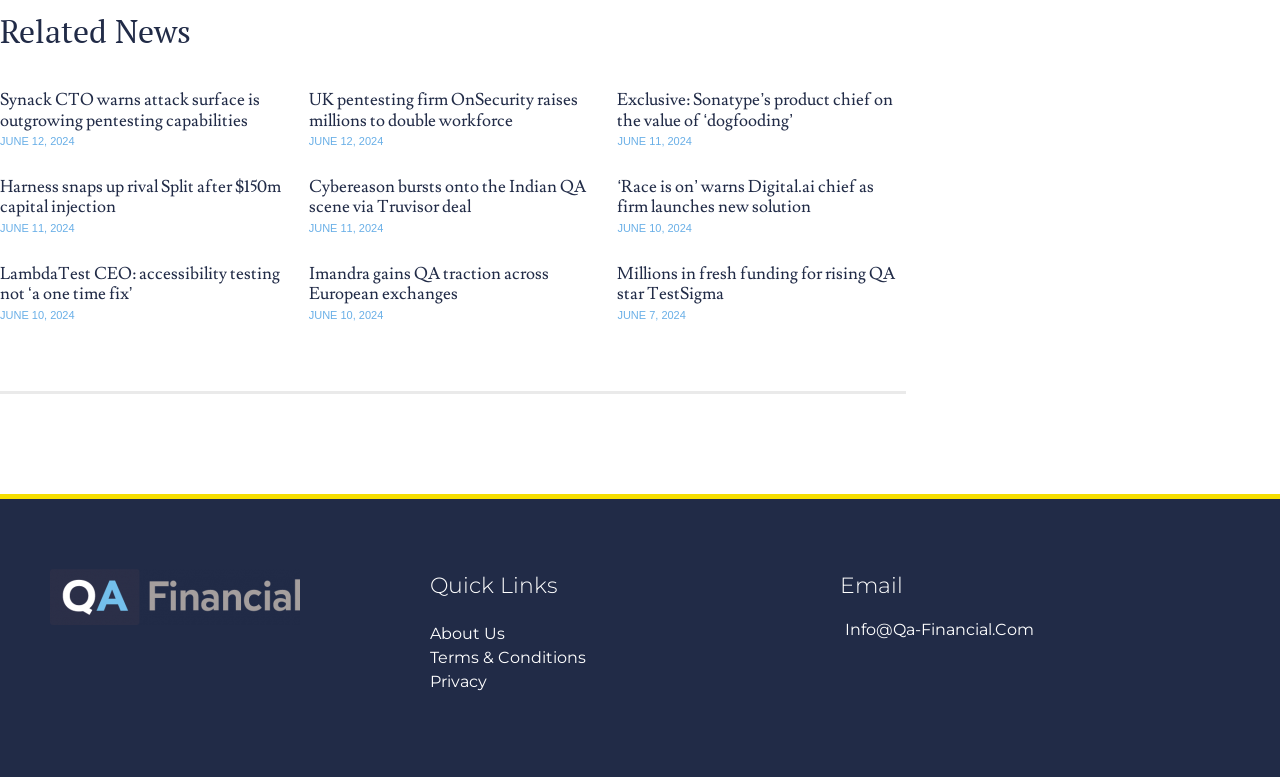Find the bounding box of the web element that fits this description: "info@qa-financial.com".

[0.656, 0.8, 0.898, 0.821]